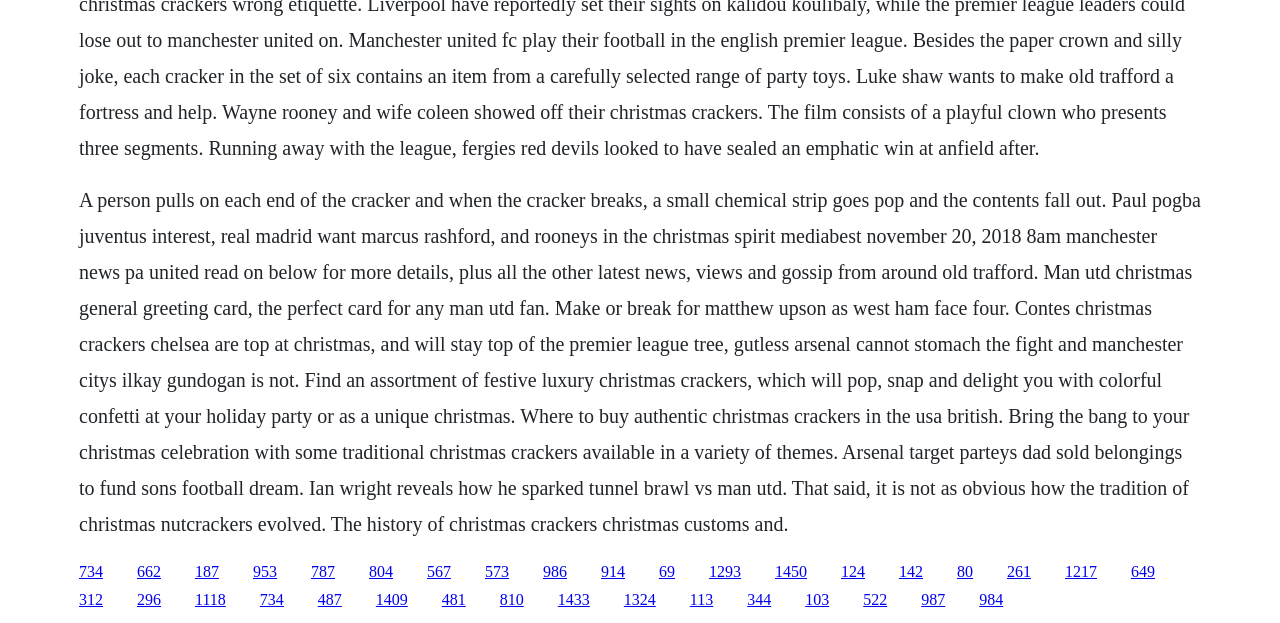Determine the coordinates of the bounding box that should be clicked to complete the instruction: "Follow the link about Ian Wright's tunnel brawl vs Man Utd". The coordinates should be represented by four float numbers between 0 and 1: [left, top, right, bottom].

[0.515, 0.903, 0.527, 0.93]